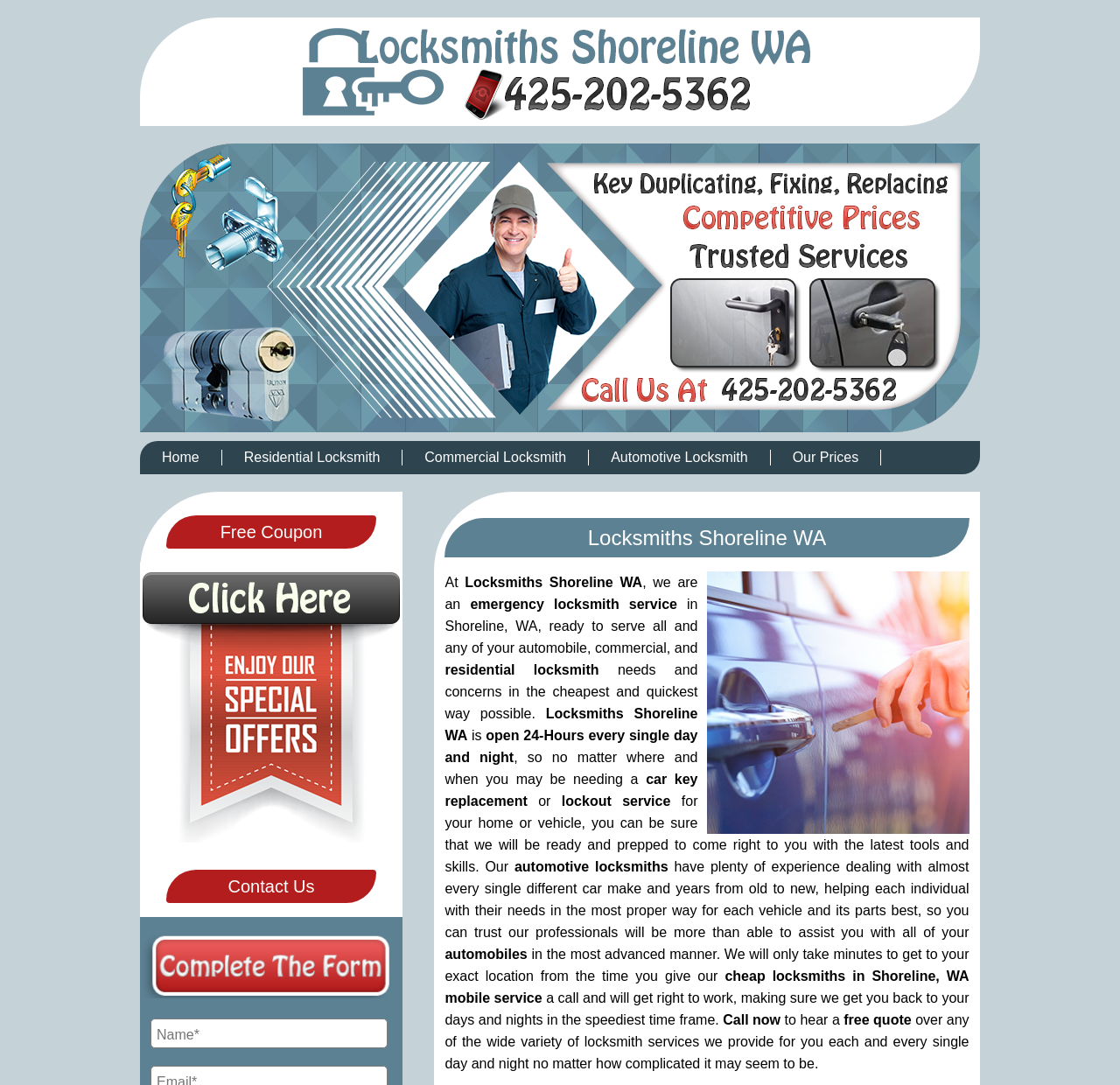Determine the bounding box coordinates of the target area to click to execute the following instruction: "Enter your name in the 'Name*' textbox."

[0.134, 0.939, 0.346, 0.966]